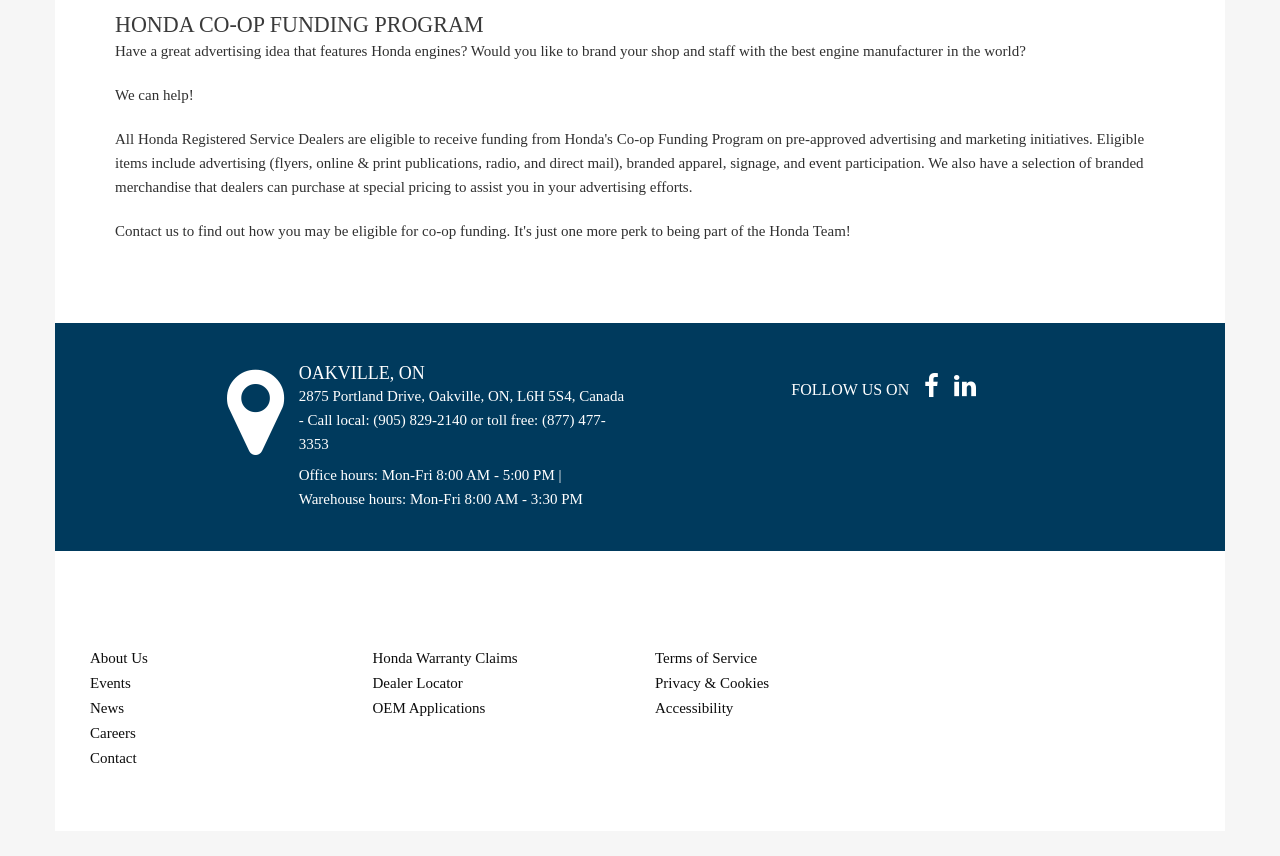Please give a concise answer to this question using a single word or phrase: 
What are the office hours?

Mon-Fri 8:00 AM - 5:00 PM